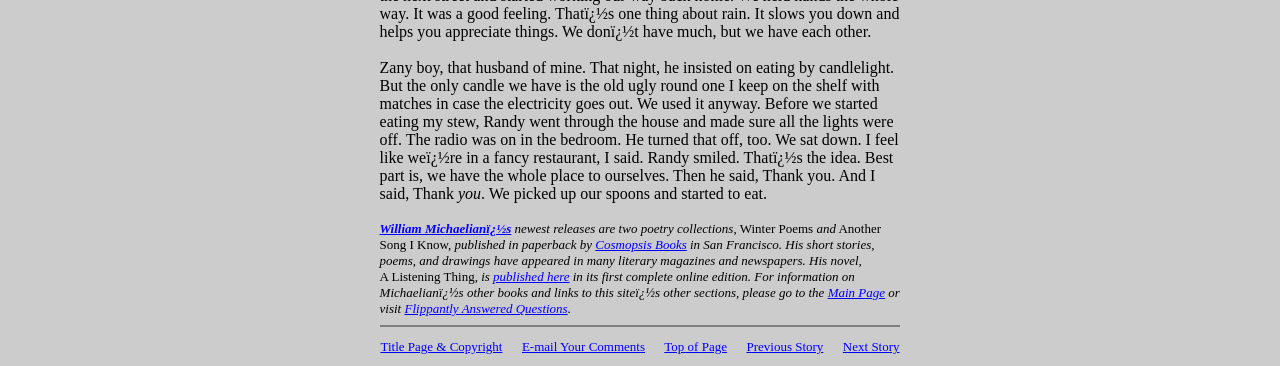Find the bounding box coordinates of the element you need to click on to perform this action: 'Read the next story'. The coordinates should be represented by four float values between 0 and 1, in the format [left, top, right, bottom].

[0.658, 0.926, 0.703, 0.967]